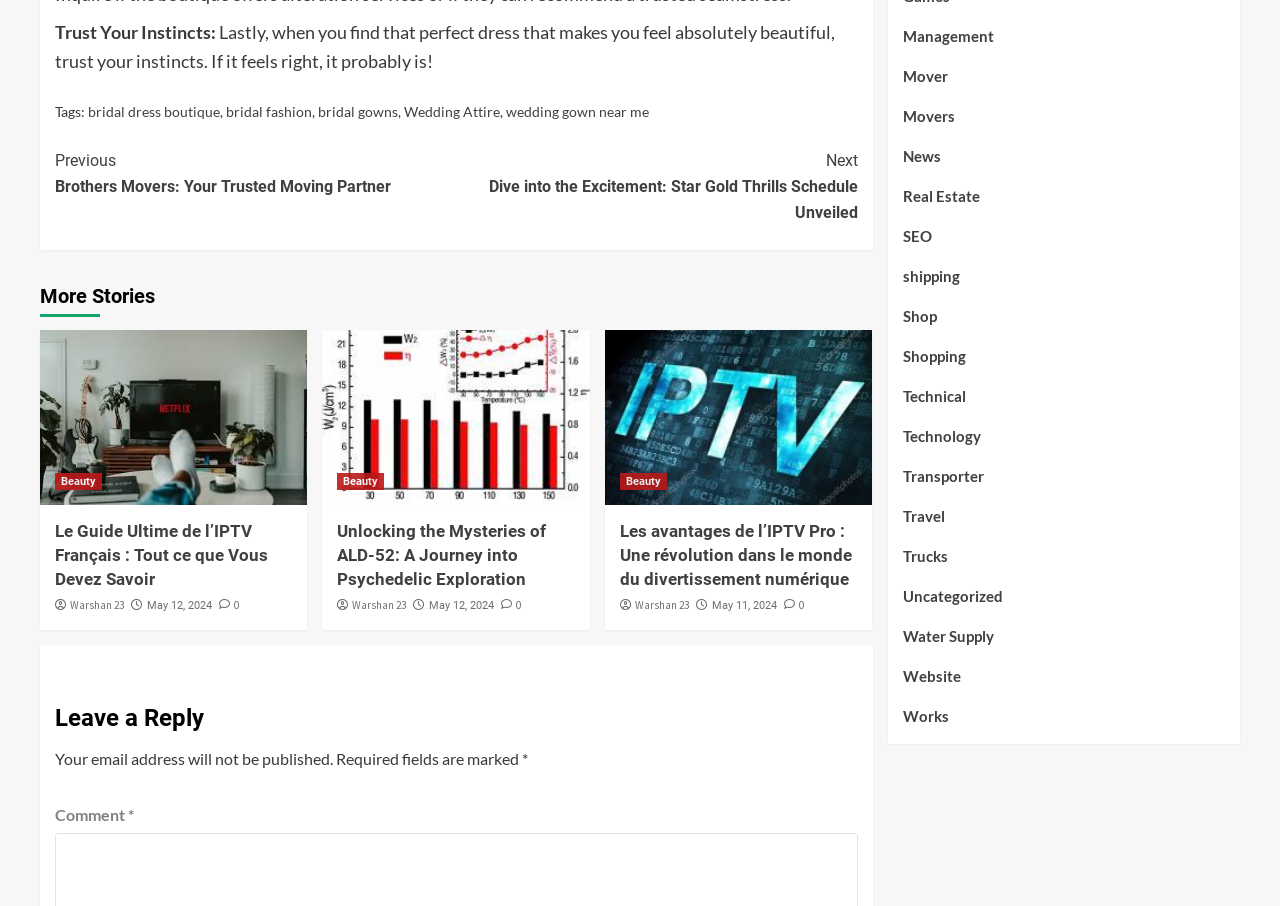Determine the bounding box coordinates of the UI element described by: "Real Estate".

[0.705, 0.204, 0.765, 0.247]